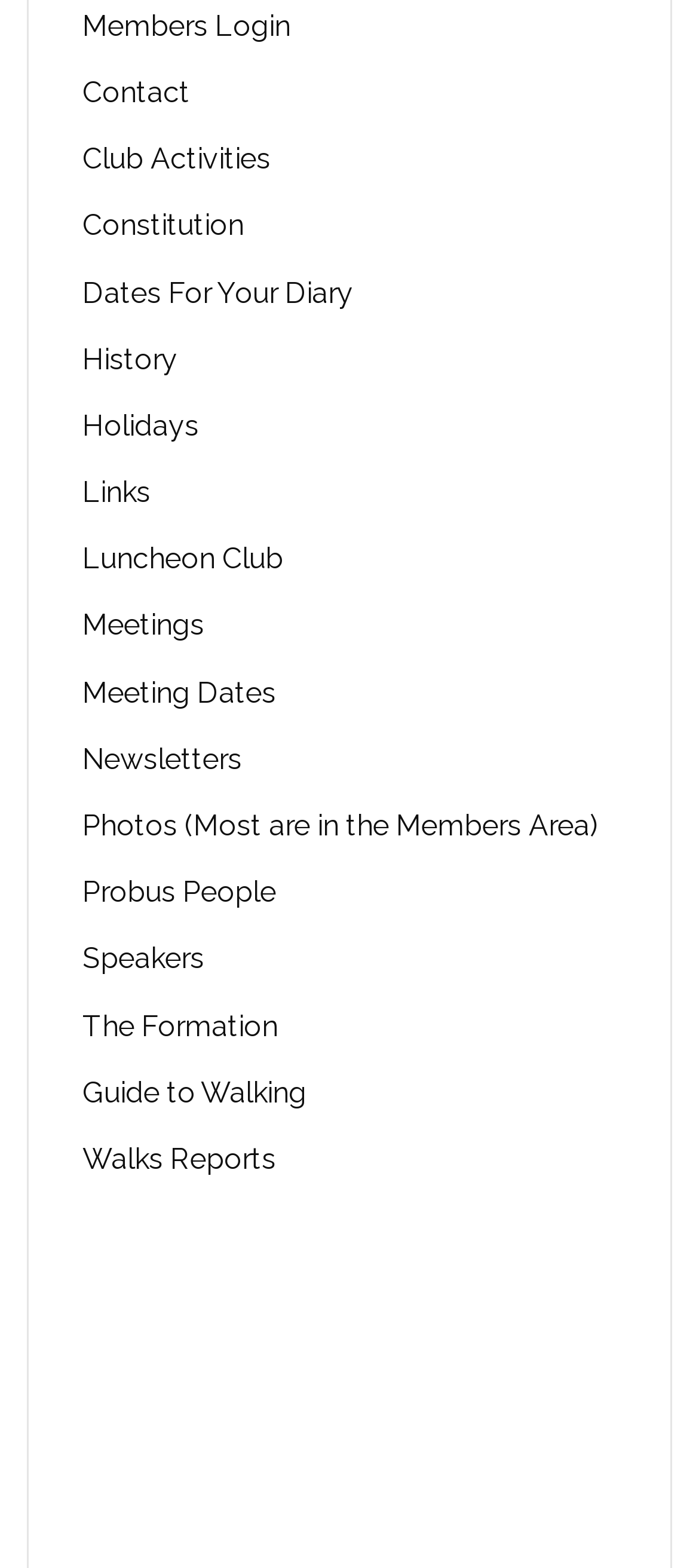Find the bounding box coordinates of the clickable region needed to perform the following instruction: "Click on Members Login". The coordinates should be provided as four float numbers between 0 and 1, i.e., [left, top, right, bottom].

[0.118, 0.005, 0.415, 0.027]